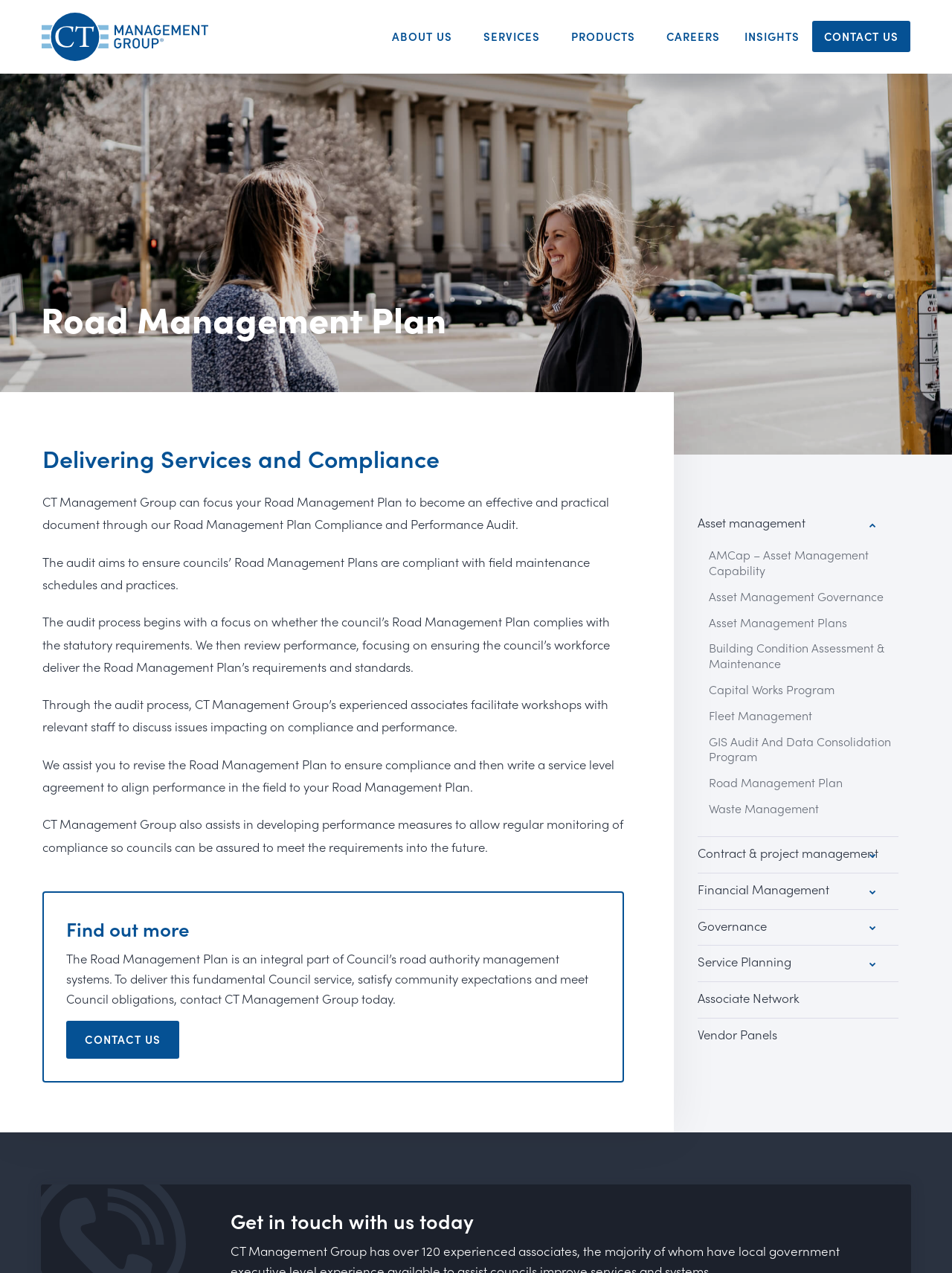What is the topic of the section that starts with 'Delivering Services and Compliance'? Analyze the screenshot and reply with just one word or a short phrase.

Road Management Plan